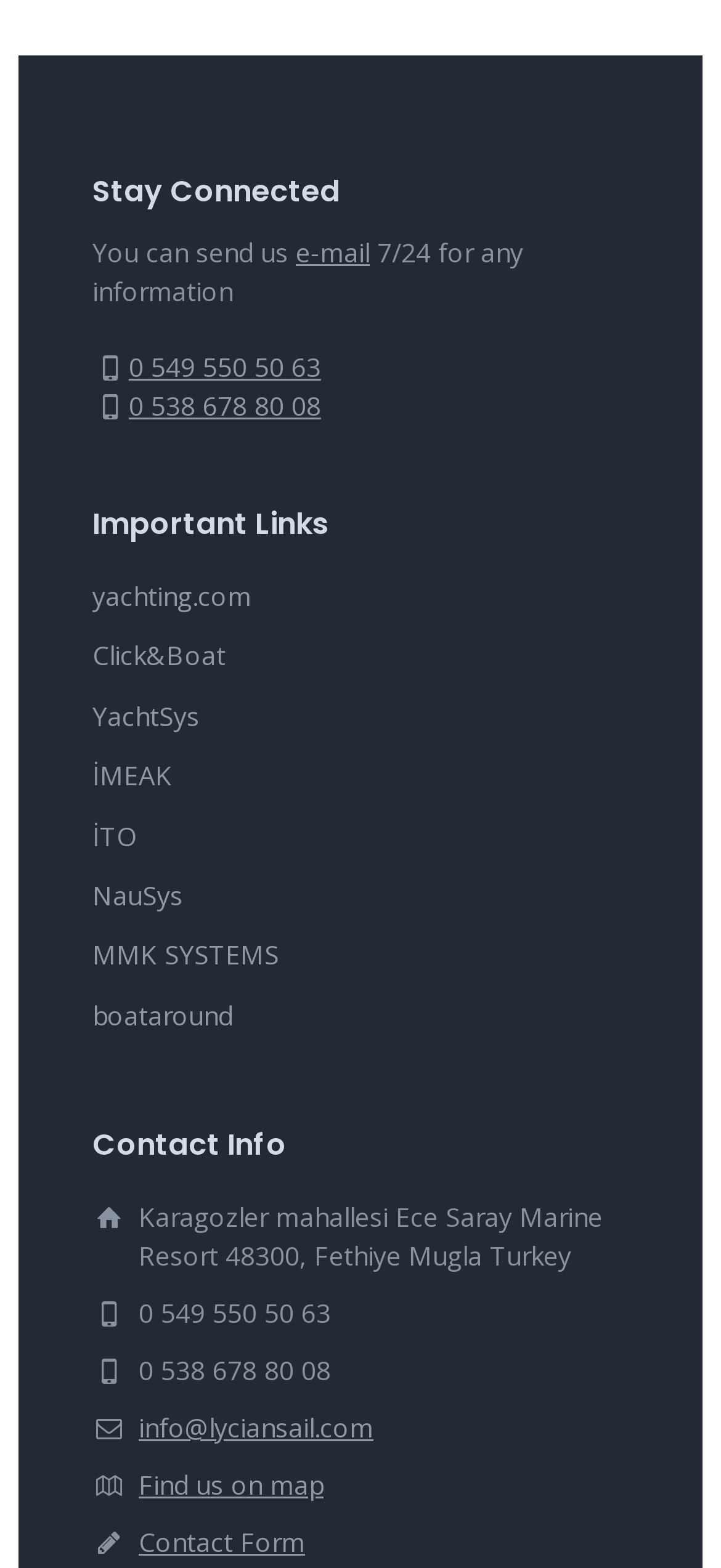Identify the coordinates of the bounding box for the element that must be clicked to accomplish the instruction: "View contact information".

[0.192, 0.764, 0.836, 0.812]